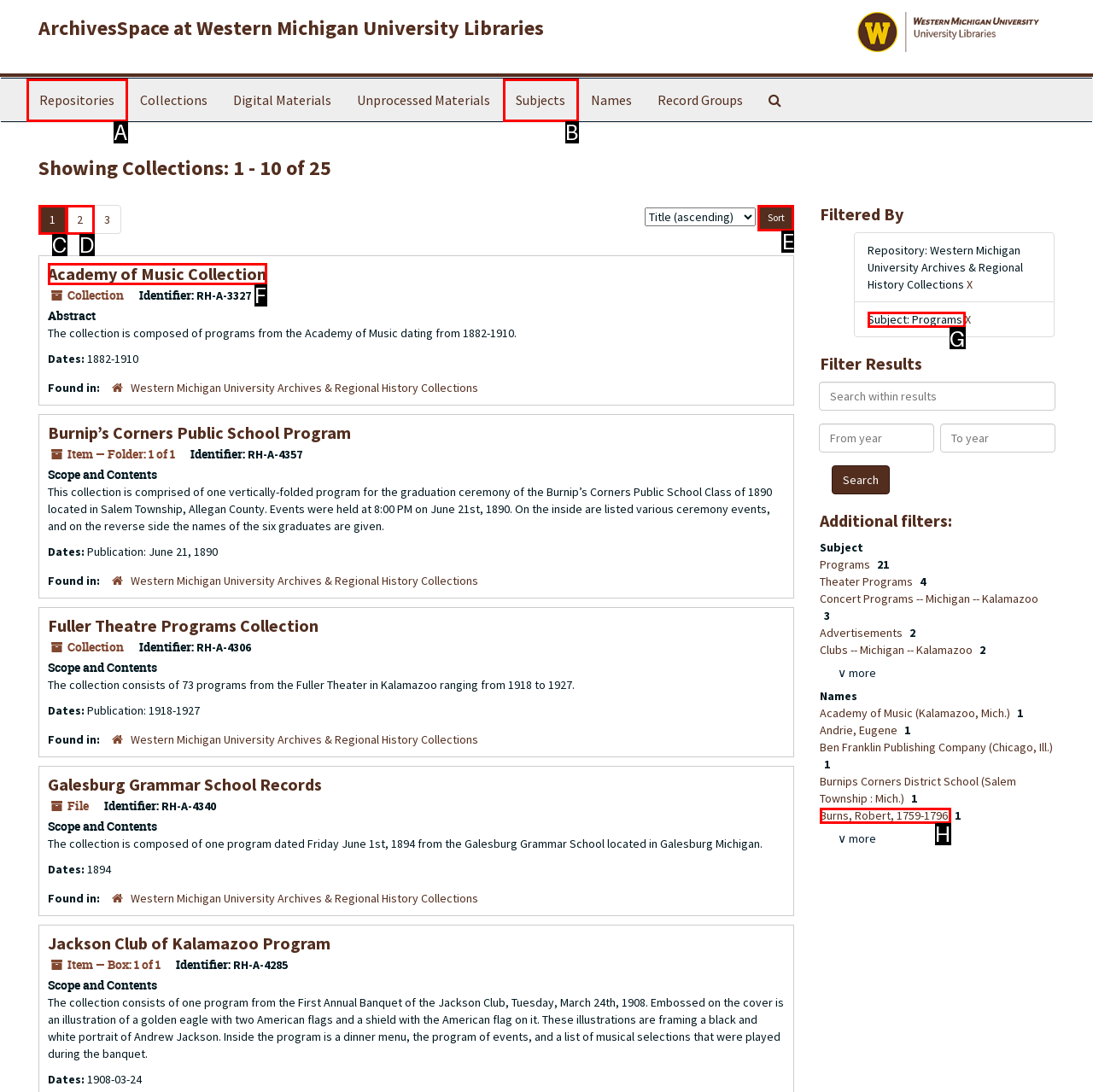Point out the HTML element I should click to achieve the following: Filter by subject Reply with the letter of the selected element.

G